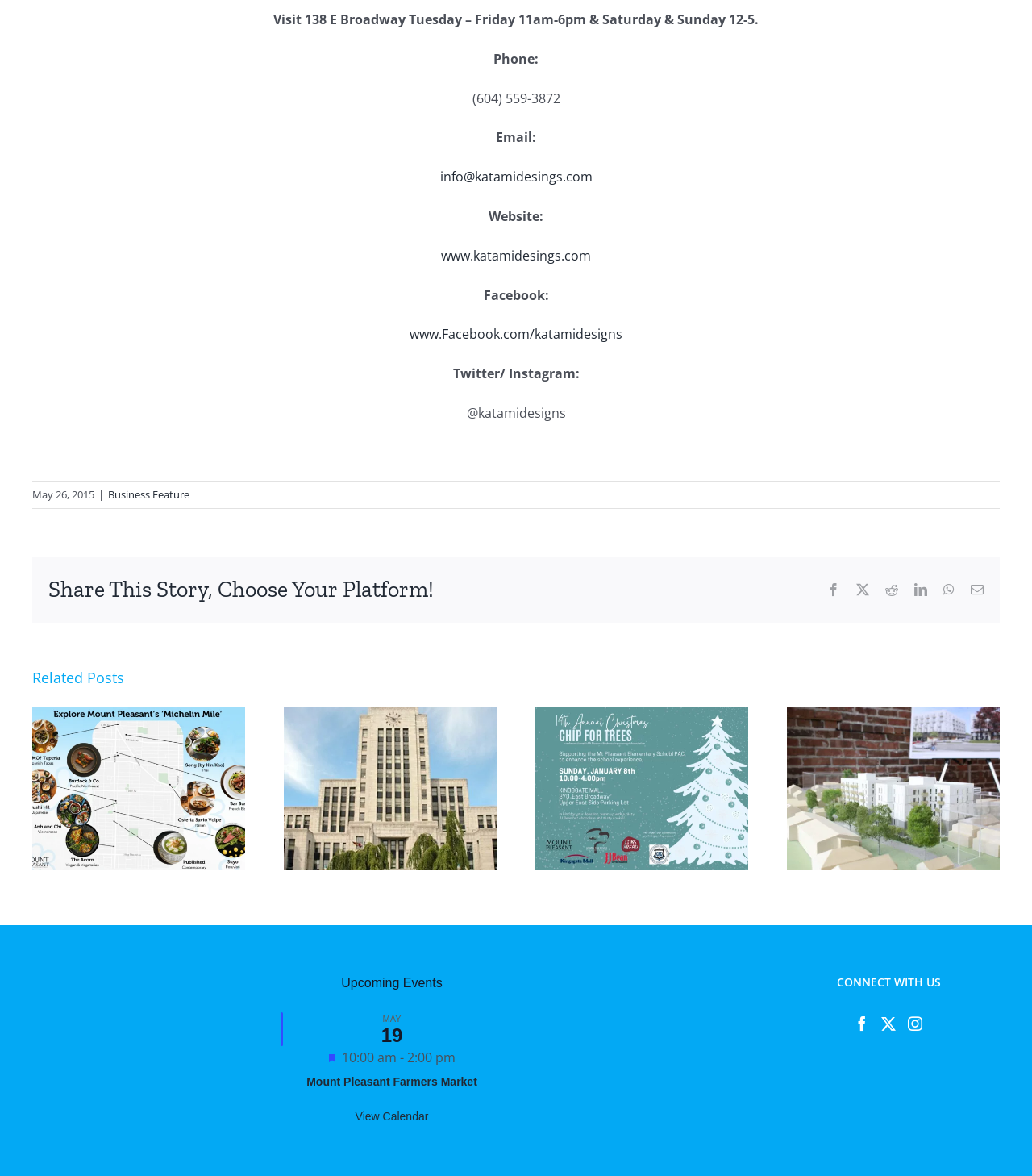What is the date of the upcoming event?
Provide a detailed answer to the question using information from the image.

I found the date of the upcoming event by looking at the time element with the text 'MAY' and its adjacent element with the text '19'.